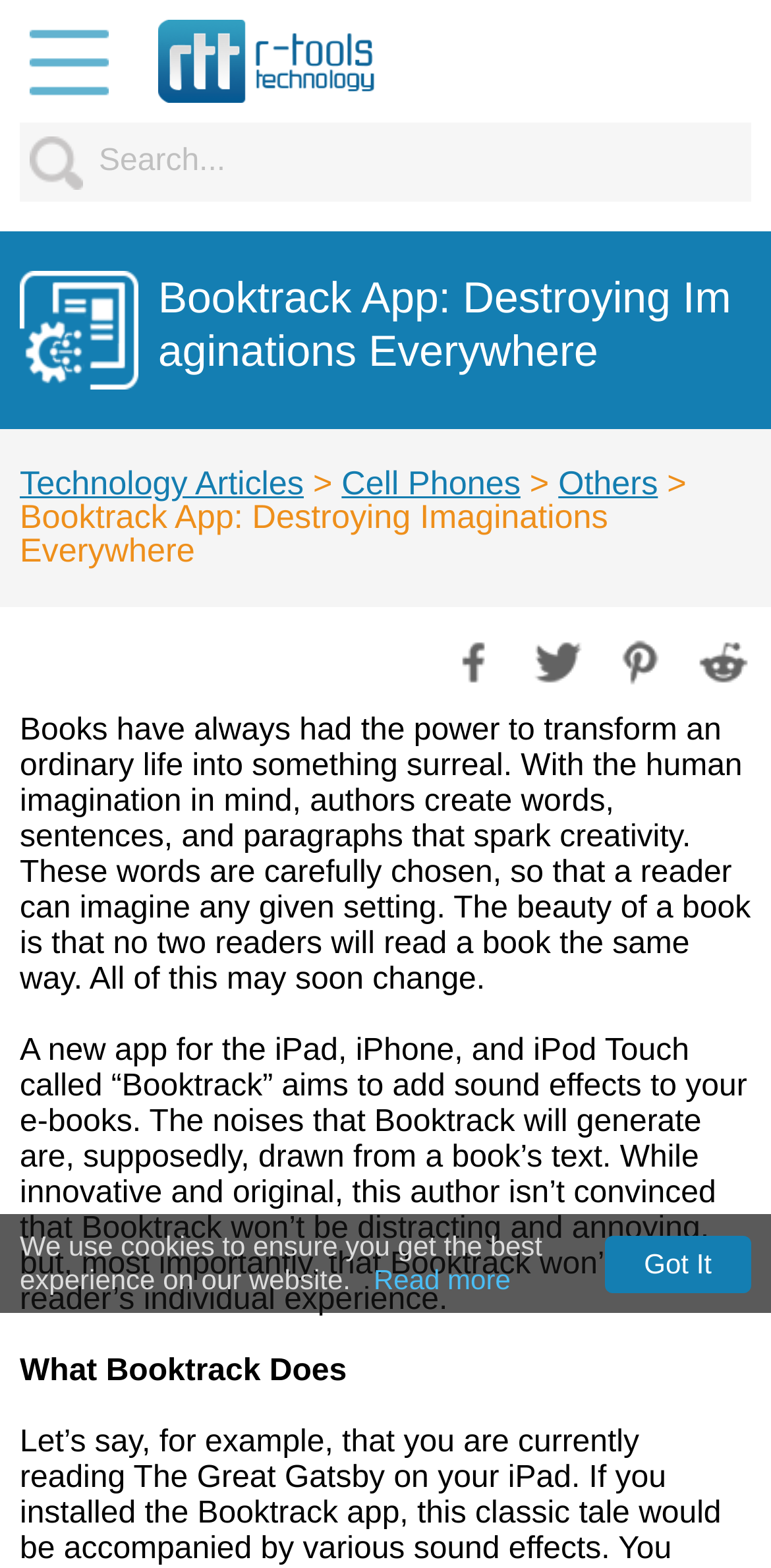Find the bounding box of the UI element described as: "input value="Search..." name="QUERY" value="Search..."". The bounding box coordinates should be given as four float values between 0 and 1, i.e., [left, top, right, bottom].

[0.026, 0.078, 0.974, 0.129]